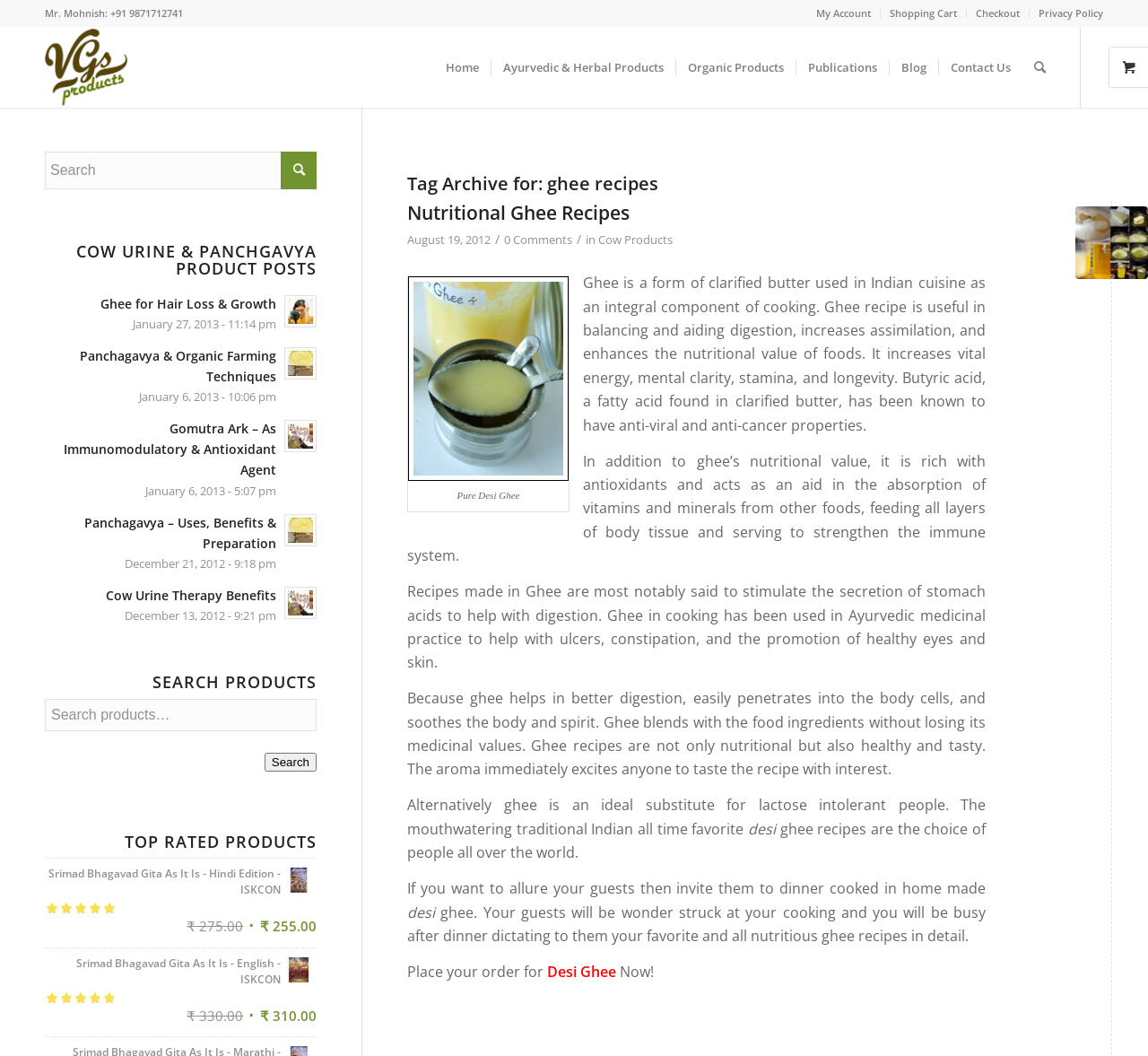Locate the bounding box coordinates of the area where you should click to accomplish the instruction: "Order 'Desi Ghee'".

[0.477, 0.911, 0.537, 0.929]